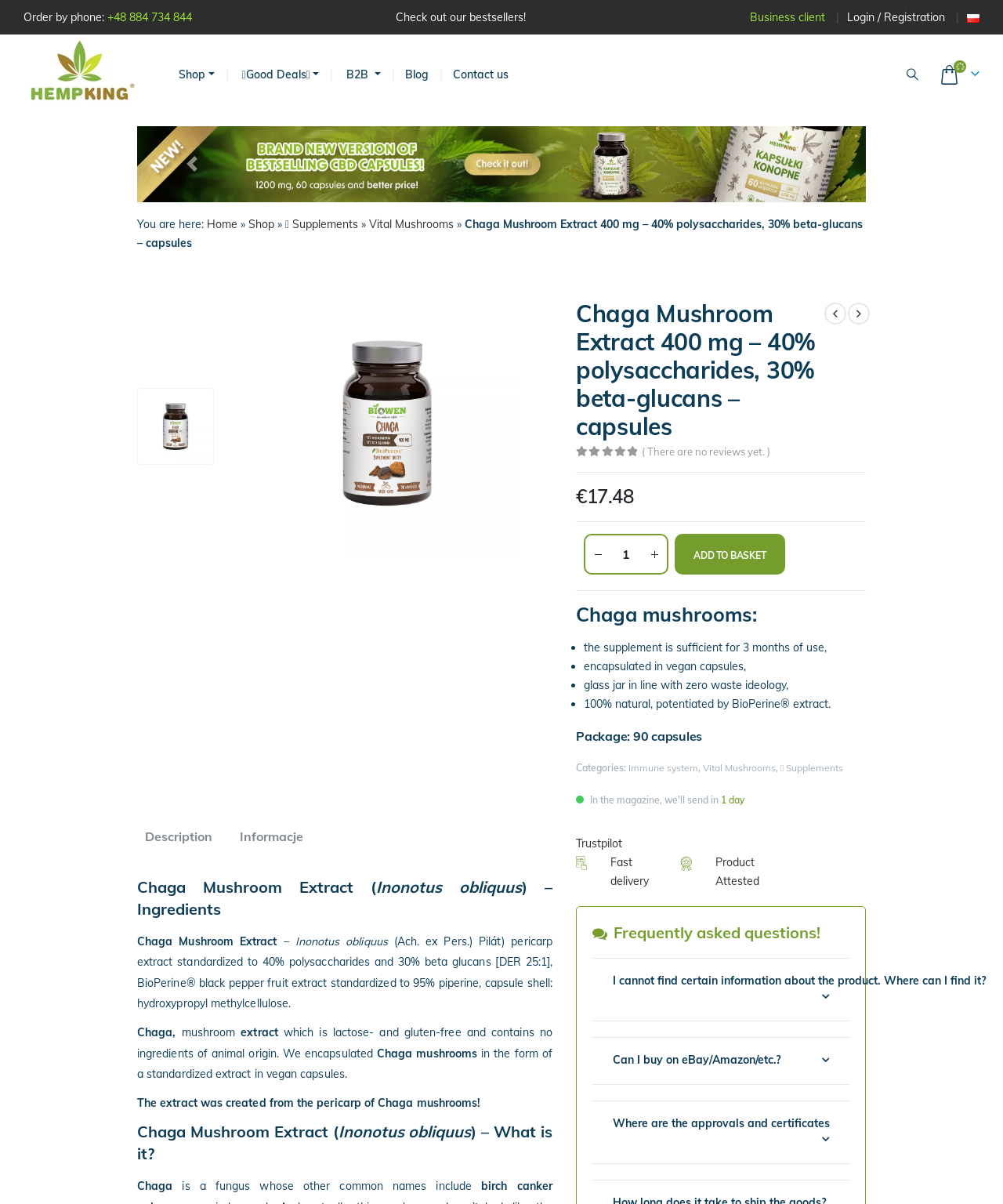What is the phone number to order by phone?
Can you offer a detailed and complete answer to this question?

I found the phone number by looking at the top of the webpage, where it says 'Order by phone:' and provides the phone number +48 884 734 844.